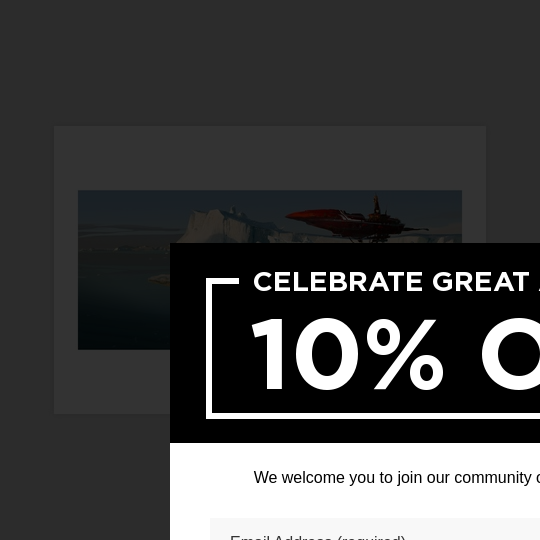Summarize the image with a detailed description that highlights all prominent details.

The image showcases a stunning art print titled "Boat" by Andrei Riabovitchev, prominently displayed in a gallery-style frame that highlights its vibrant colors and details. In the background, the serene scene depicts a boat against an expansive water landscape, complemented by iceberg formations, suggesting themes of tranquility and nature's majesty. Overlaying the image is a promotional banner inviting viewers to "CELEBRATE GREAT ART WITH 10% OFF," encouraging them to join a community of art lovers. The message continues with a prompt for an email address, emphasizing the brand's commitment to connecting with its audience. This visual combination of art and engagement captures the essence of creativity alongside the opportunity for savings.